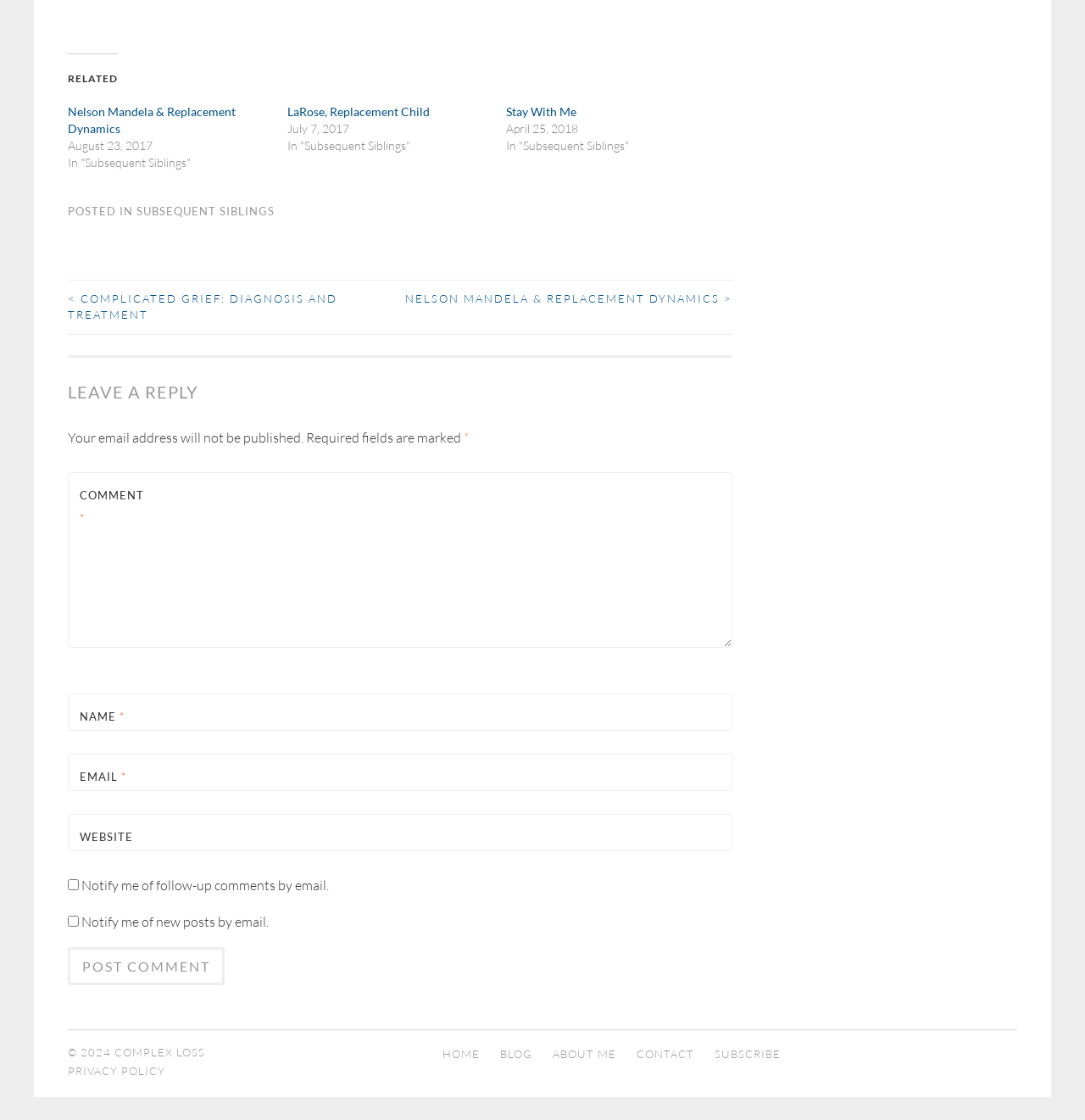Please specify the bounding box coordinates of the clickable region to carry out the following instruction: "Enter a comment in the text box". The coordinates should be four float numbers between 0 and 1, in the format [left, top, right, bottom].

[0.062, 0.422, 0.675, 0.578]